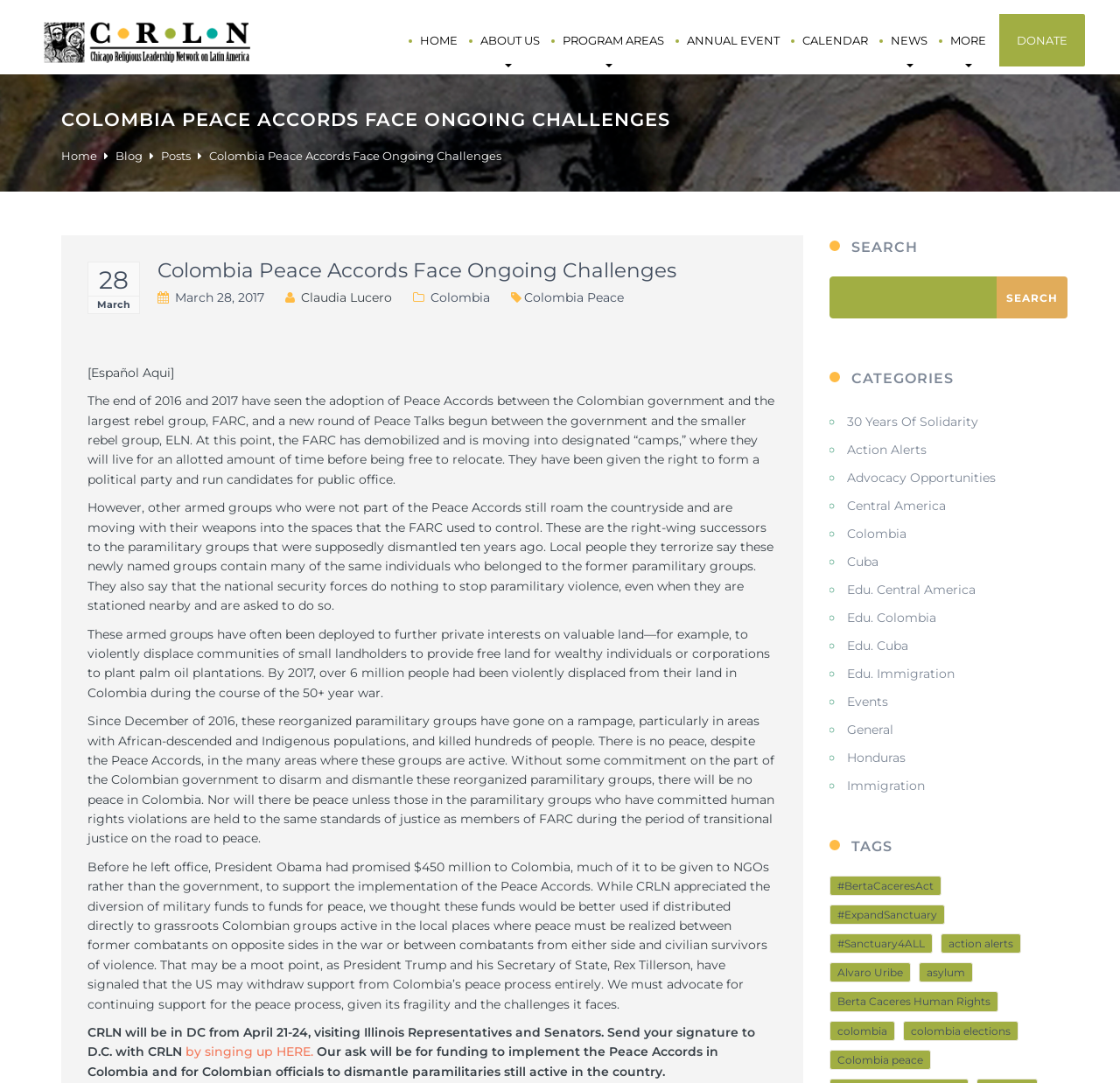How many links are there in the top navigation bar?
Based on the image, provide your answer in one word or phrase.

8